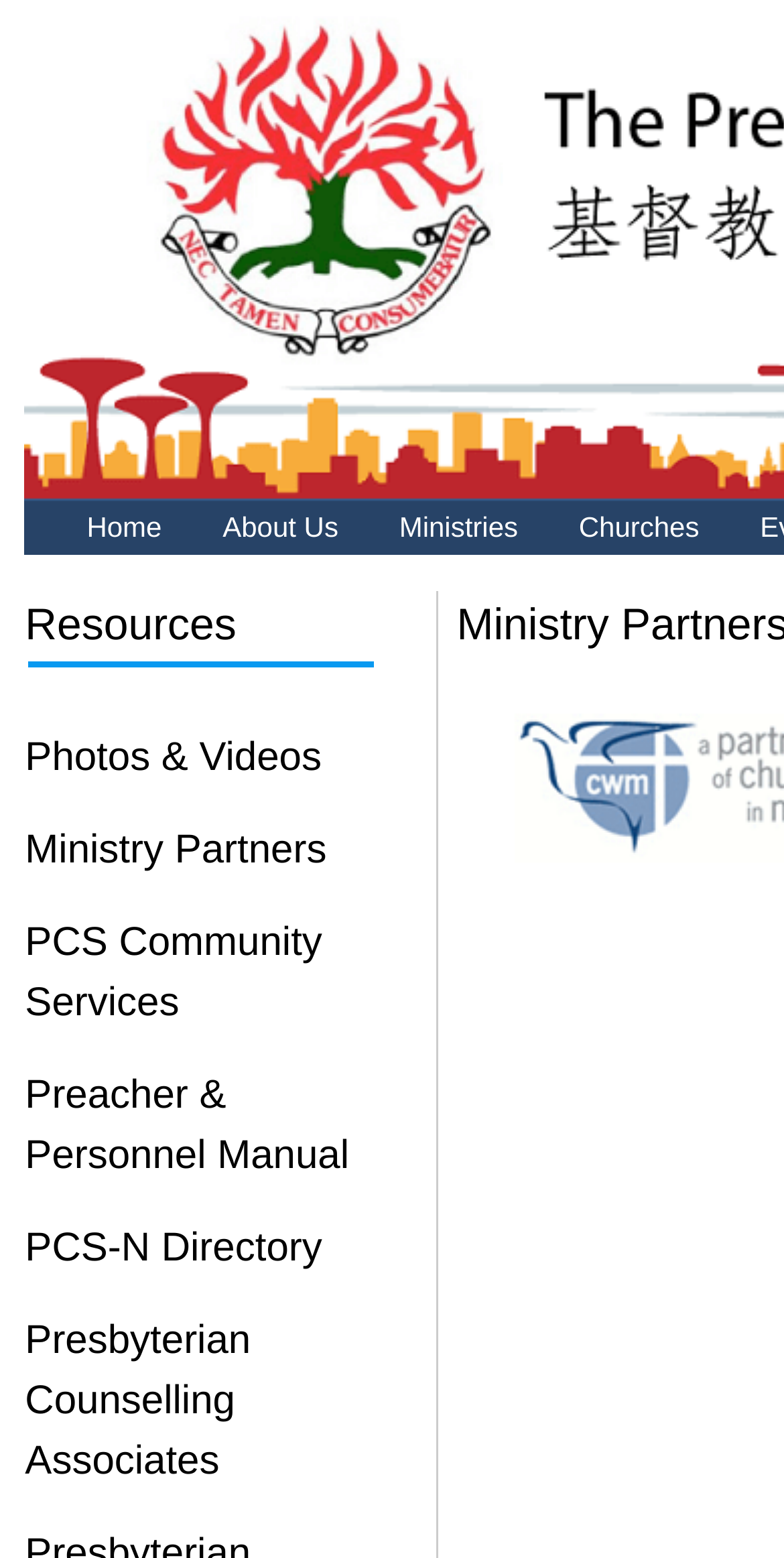Locate the bounding box coordinates of the element you need to click to accomplish the task described by this instruction: "access ministry partners".

[0.032, 0.532, 0.417, 0.56]